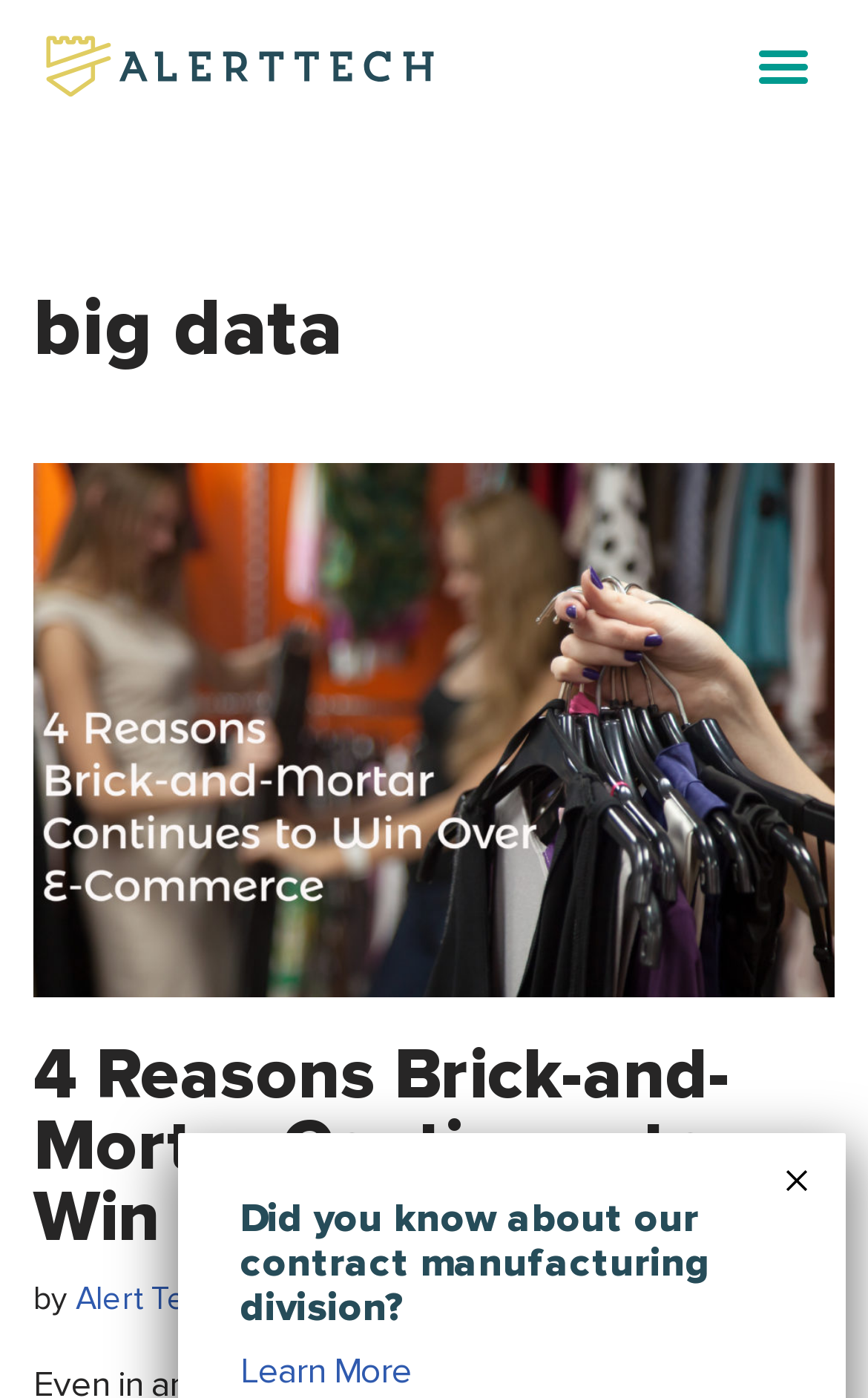Generate a comprehensive caption for the webpage you are viewing.

The webpage is about the "big data Archives" of Alert Tech. At the top left, there is a "Skip to content" link. Next to it, there is an empty link. On the top right, there is a "Menu Toggle" button. 

Below the top section, there is a main heading "big data" that spans almost the entire width of the page. Underneath the main heading, there is an article titled "4 Reasons Brick-and-Mortar Continues to Win Over E-Commerce" with a link to the article. The article title is repeated as a heading below, followed by another link to the article. The author of the article, "Alert Tech Staff", is credited below, along with the publication date "June 9, 2017".

In the lower middle section of the page, there is a promotional text "Did you know about our contract manufacturing division?" with a "Learn More" button next to it. The "Learn More" button is focused, indicating that it is currently active.

On the lower right side of the page, there is a "Close" button with a "×" symbol inside.